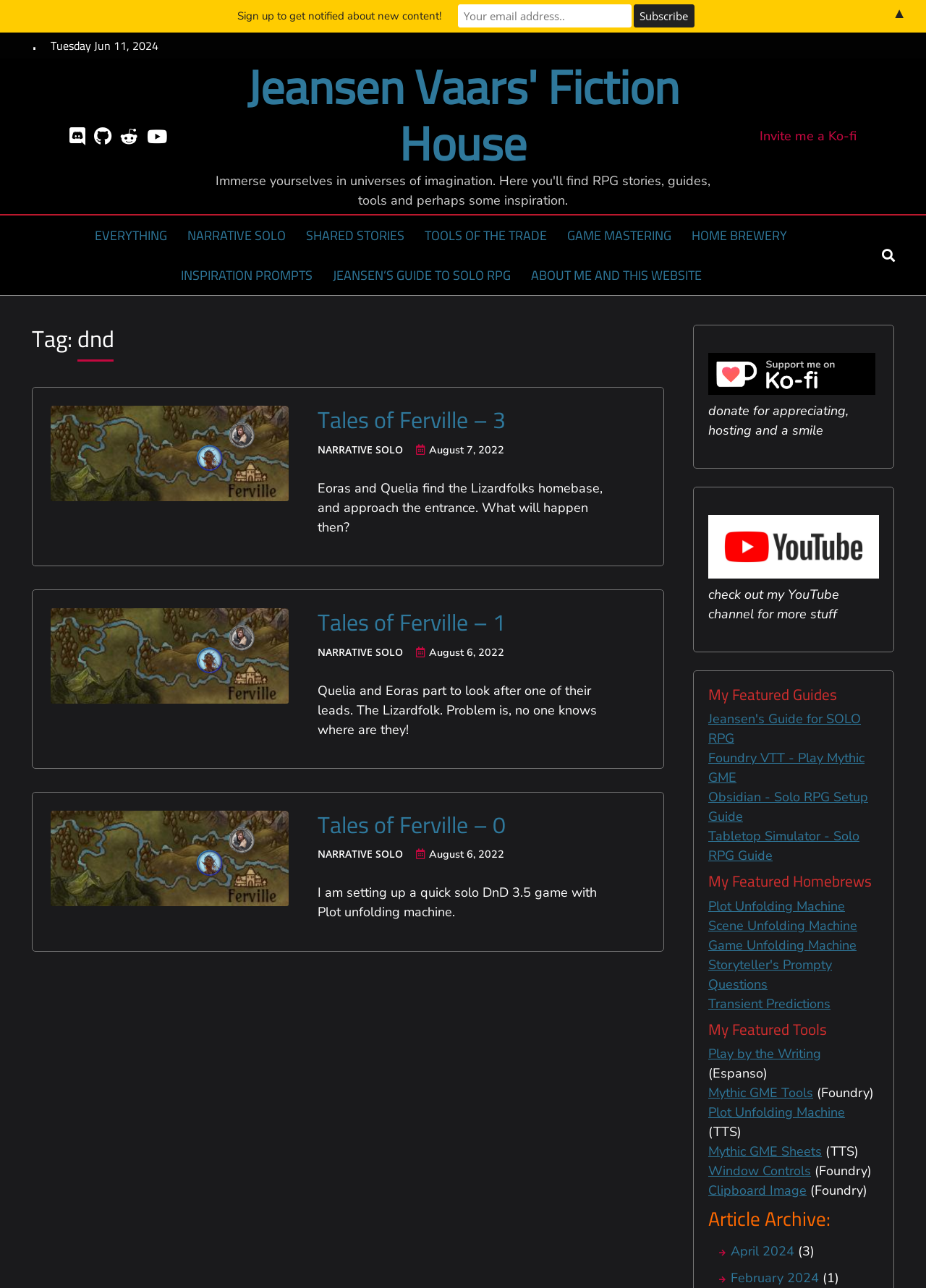Please find and report the bounding box coordinates of the element to click in order to perform the following action: "Click on the 'EVERYTHING' link in the primary menu". The coordinates should be expressed as four float numbers between 0 and 1, in the format [left, top, right, bottom].

[0.102, 0.175, 0.181, 0.198]